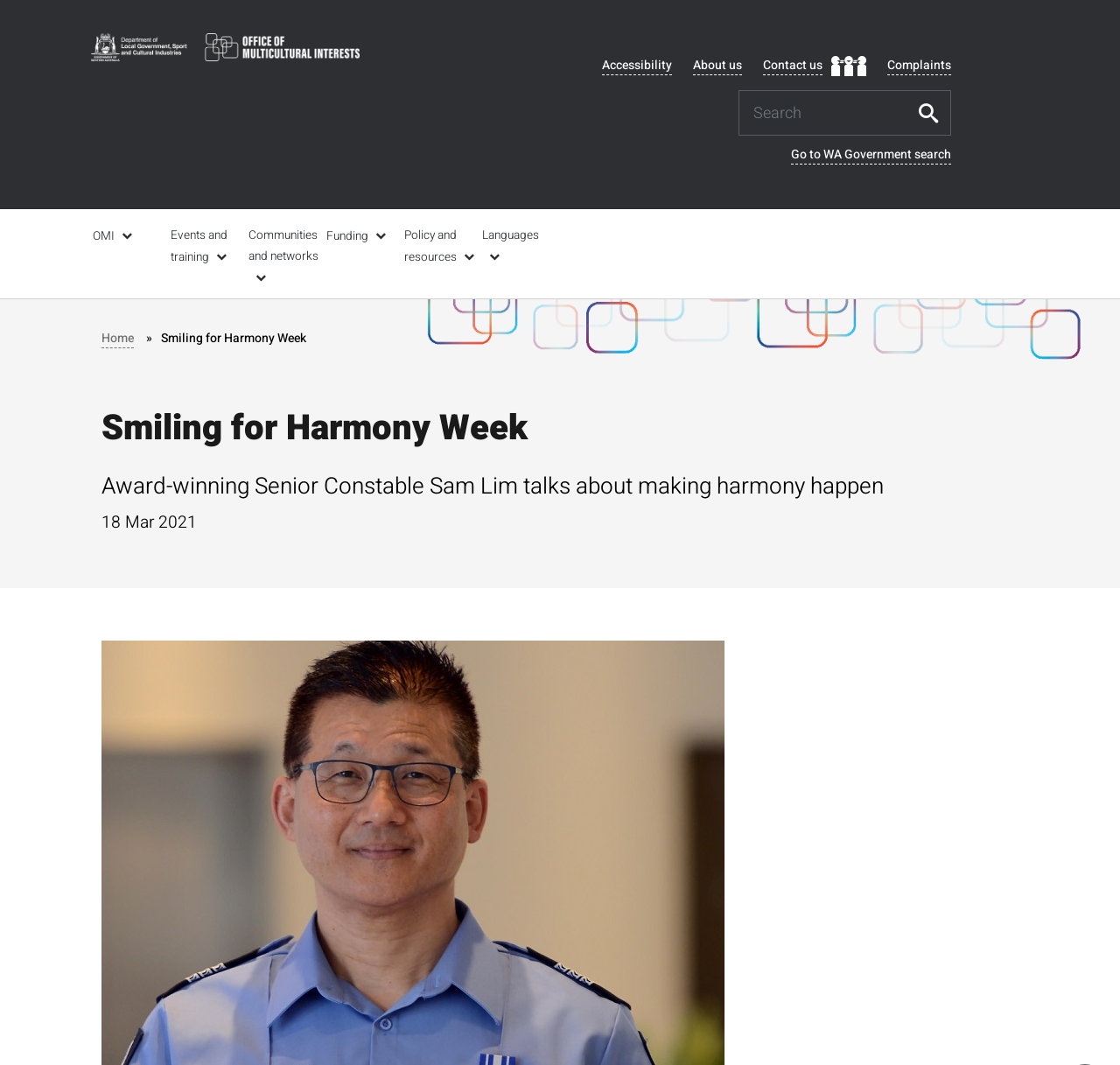Please determine the bounding box coordinates, formatted as (top-left x, top-left y, bottom-right x, bottom-right y), with all values as floating point numbers between 0 and 1. Identify the bounding box of the region described as: Home

[0.091, 0.309, 0.12, 0.327]